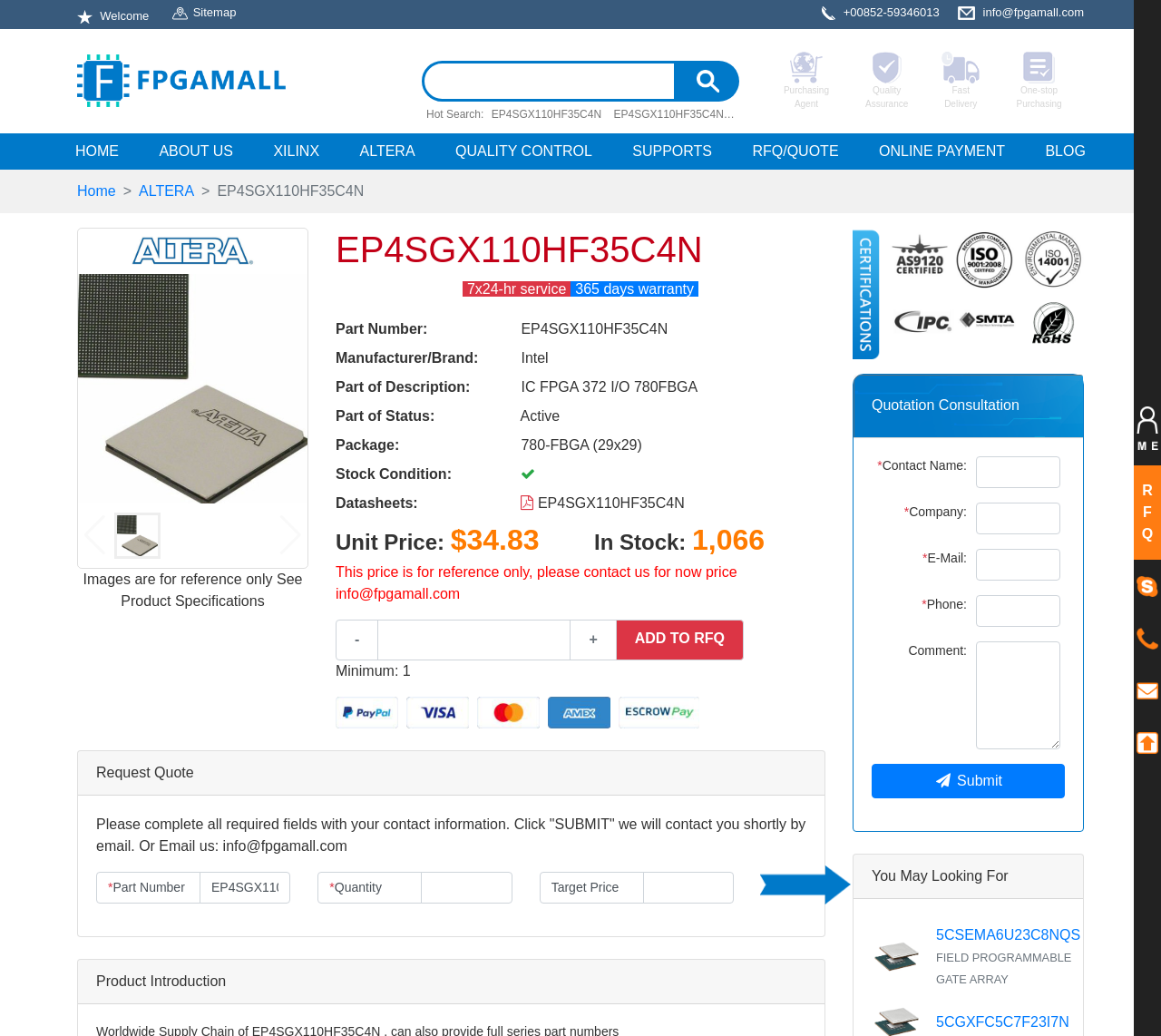Bounding box coordinates are specified in the format (top-left x, top-left y, bottom-right x, bottom-right y). All values are floating point numbers bounded between 0 and 1. Please provide the bounding box coordinate of the region this sentence describes: parent_node: * name="quantity"

[0.363, 0.841, 0.441, 0.872]